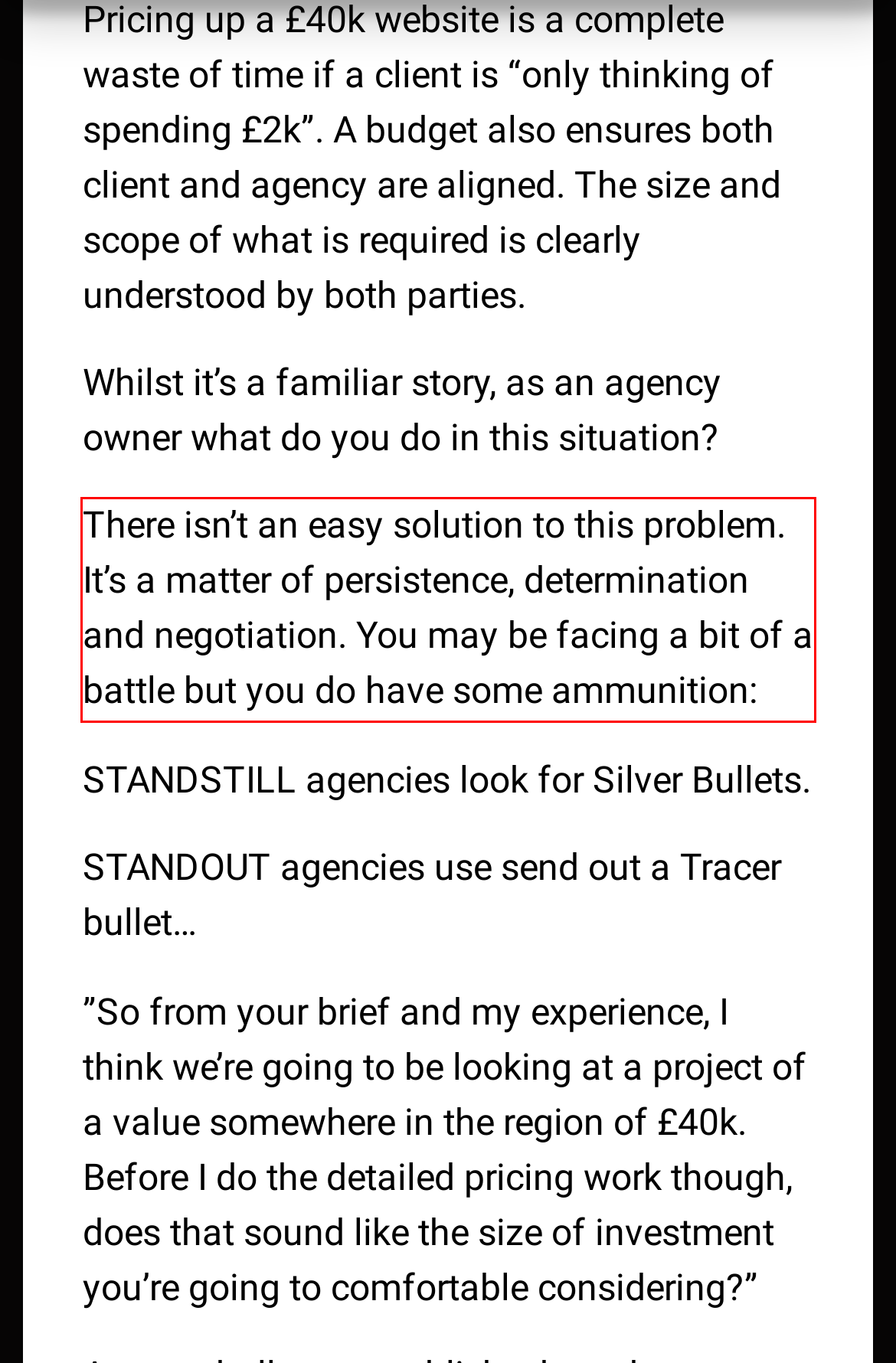From the given screenshot of a webpage, identify the red bounding box and extract the text content within it.

There isn’t an easy solution to this problem. It’s a matter of persistence, determination and negotiation. You may be facing a bit of a battle but you do have some ammunition: